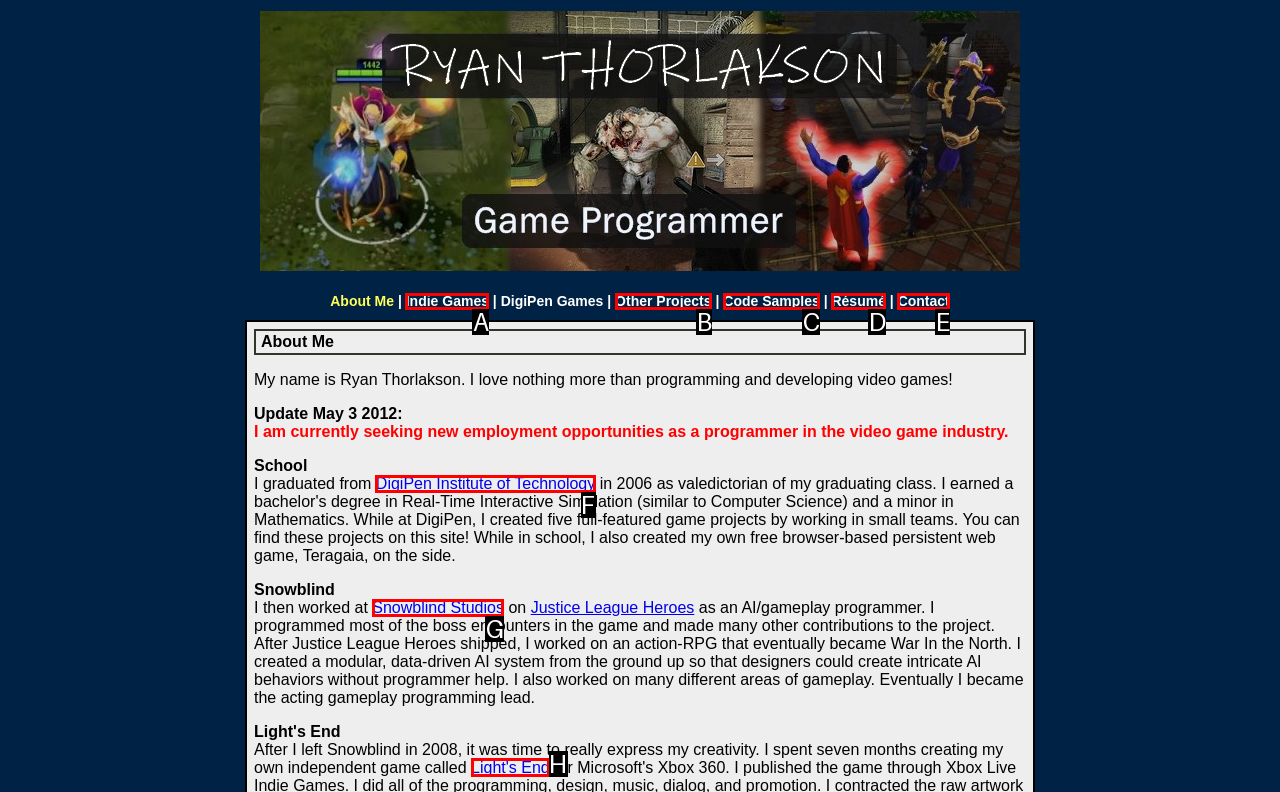Indicate the HTML element that should be clicked to perform the task: Visit Light's End Reply with the letter corresponding to the chosen option.

H